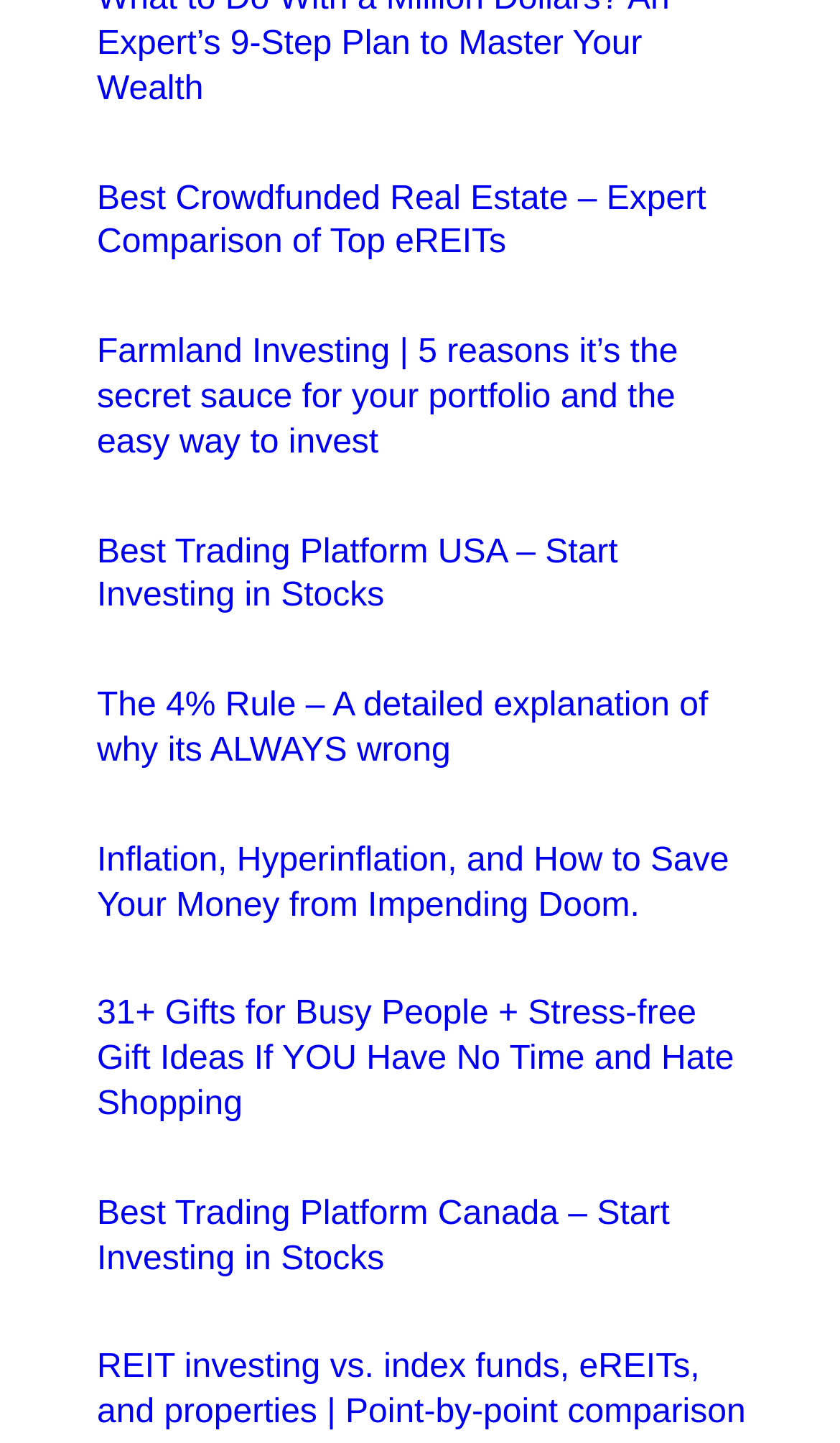What is the topic of the first article?
Answer briefly with a single word or phrase based on the image.

Crowdfunded Real Estate